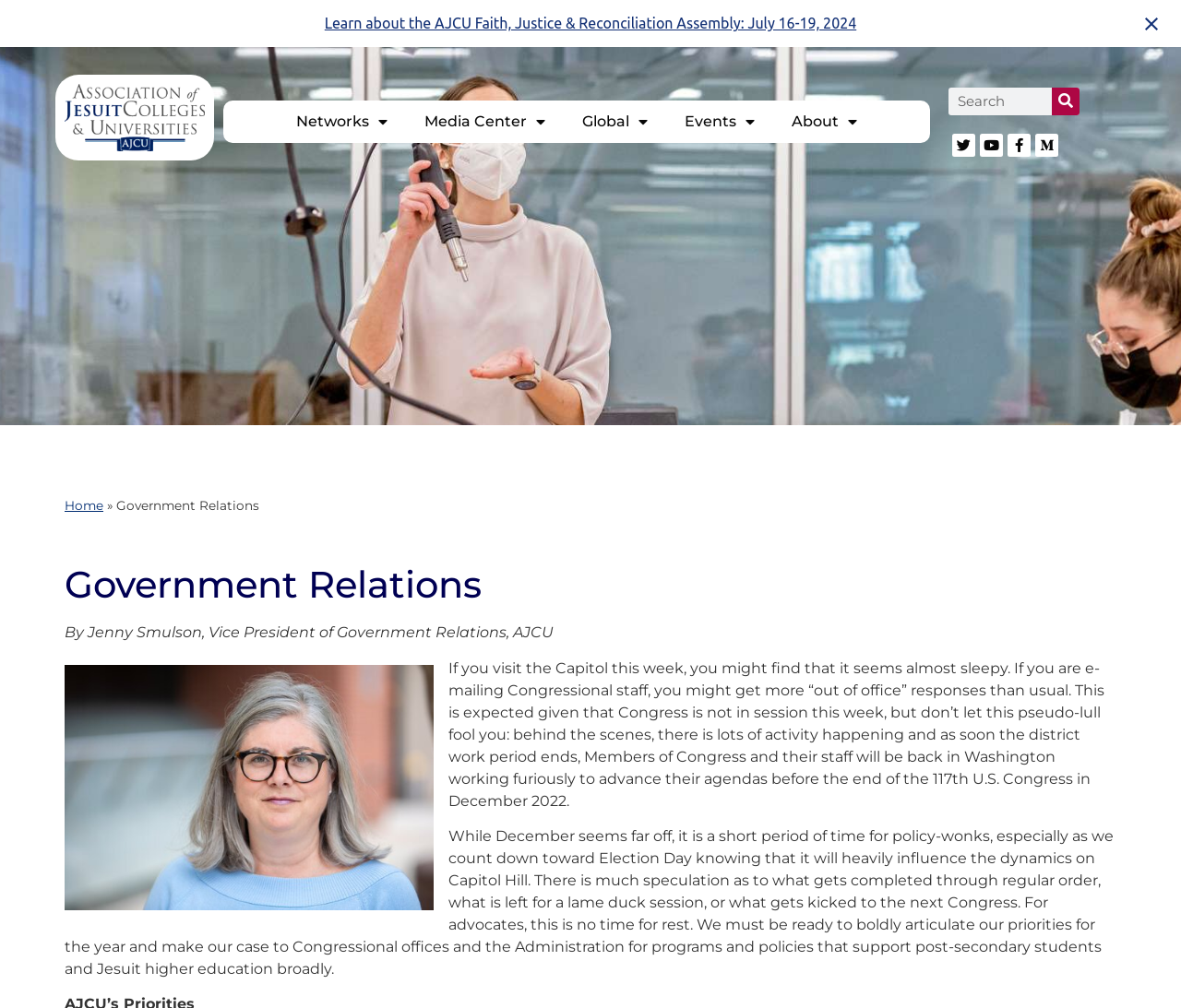Identify the bounding box coordinates for the region to click in order to carry out this instruction: "Click the company logo". Provide the coordinates using four float numbers between 0 and 1, formatted as [left, top, right, bottom].

None